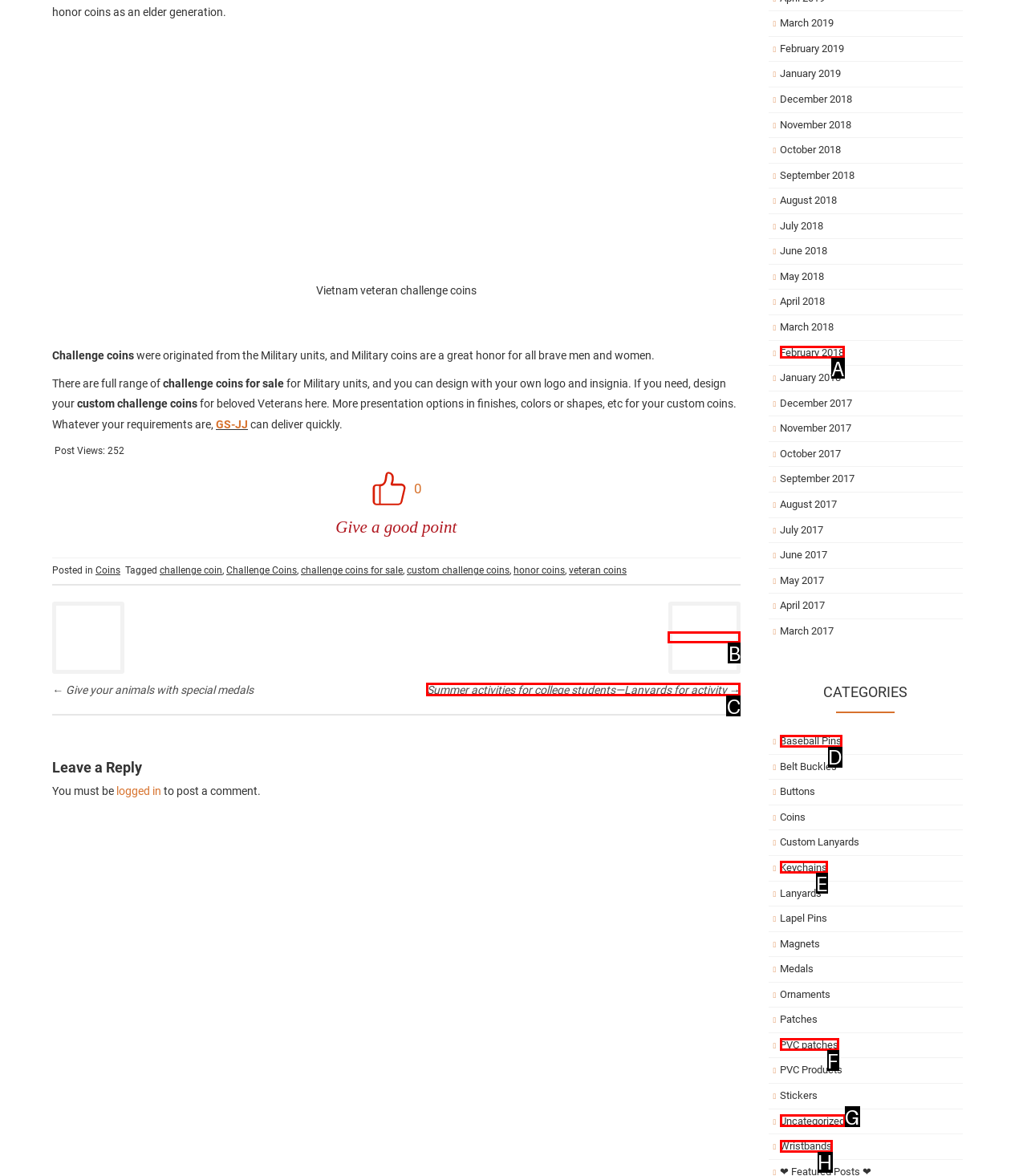Determine the letter of the UI element that you need to click to perform the task: Click on the 'Lanyards' link.
Provide your answer with the appropriate option's letter.

B